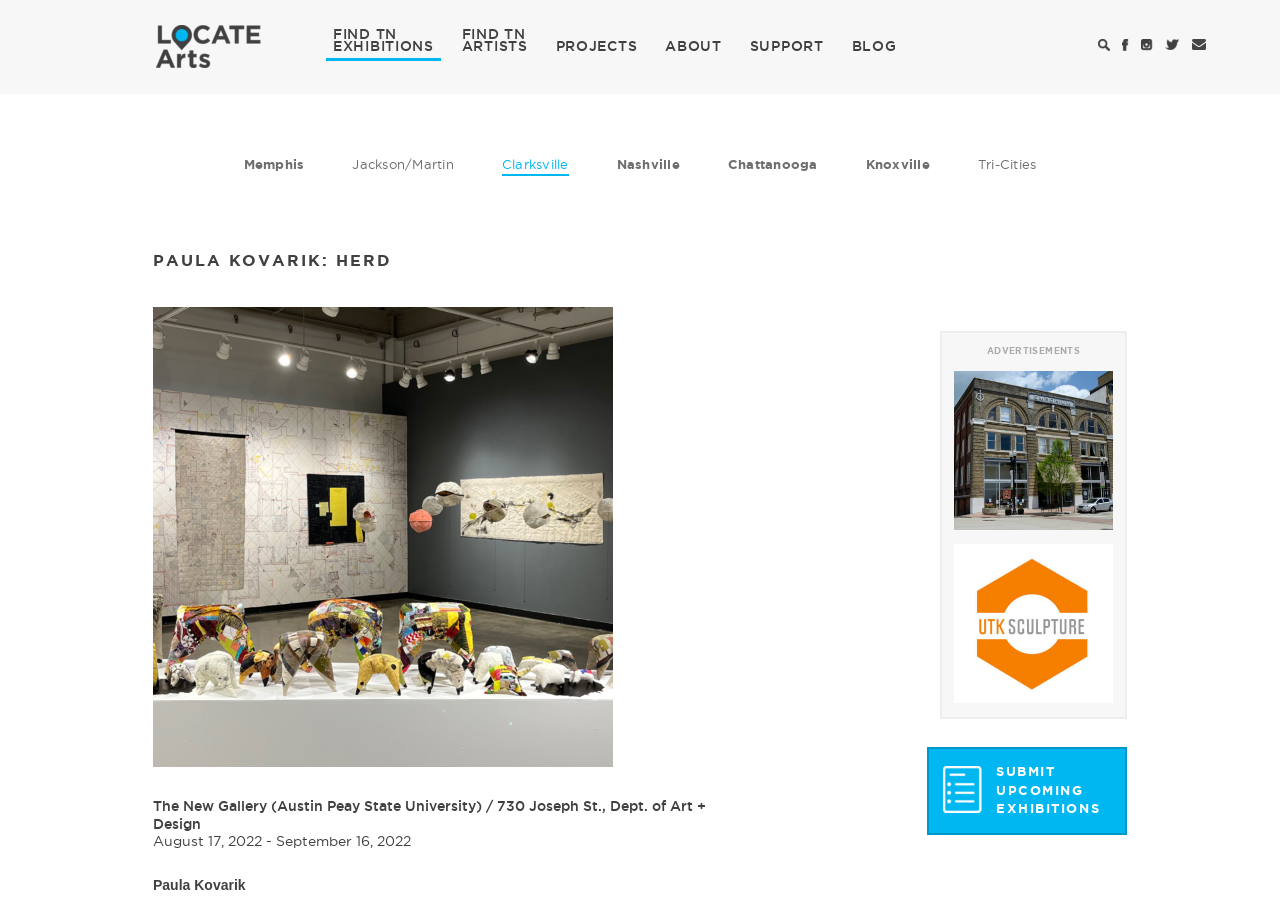Show the bounding box coordinates for the element that needs to be clicked to execute the following instruction: "Click on FIND TN EXHIBITIONS". Provide the coordinates in the form of four float numbers between 0 and 1, i.e., [left, top, right, bottom].

[0.255, 0.039, 0.344, 0.067]